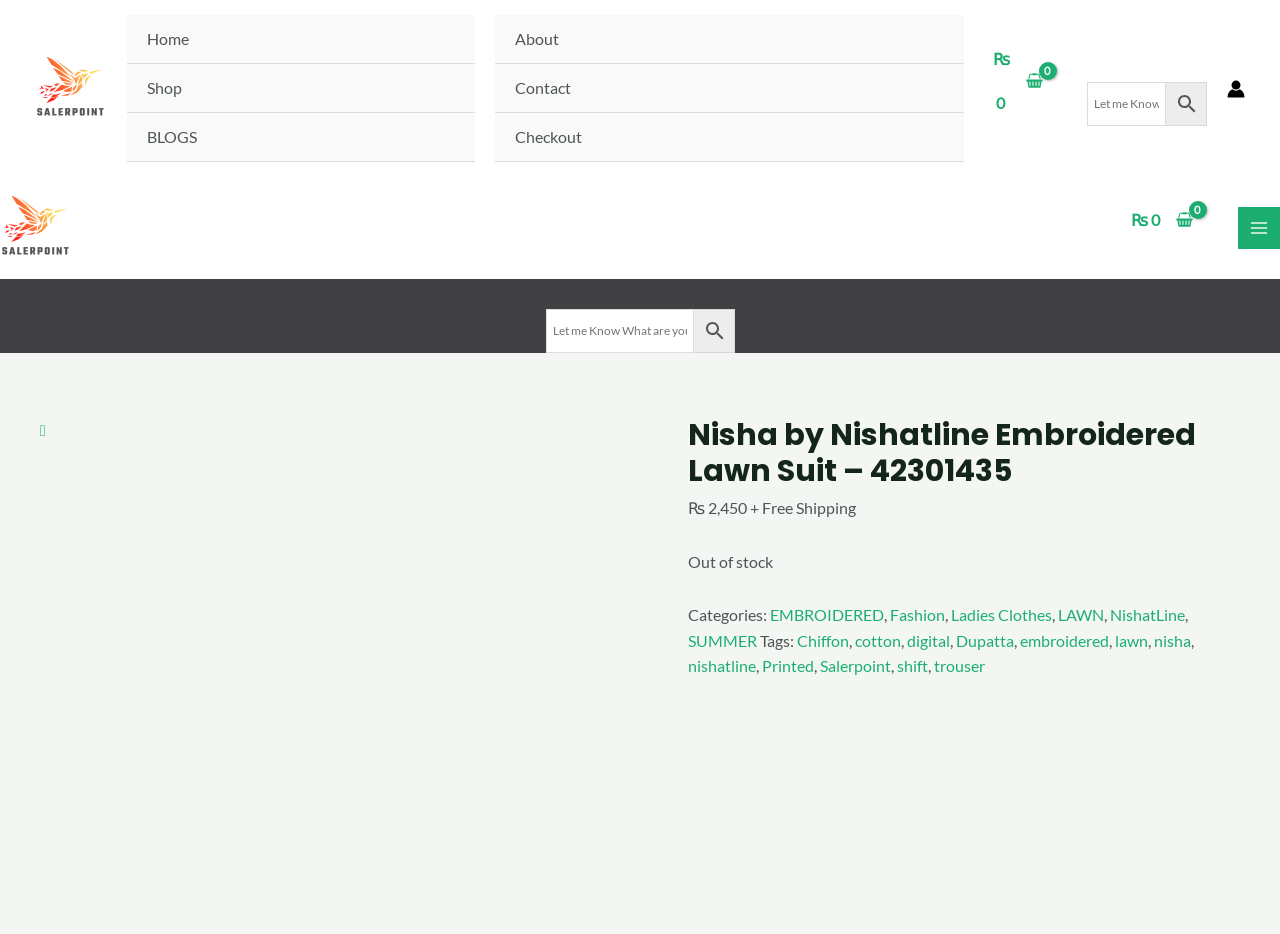Pinpoint the bounding box coordinates of the area that must be clicked to complete this instruction: "Go to home page".

[0.099, 0.016, 0.371, 0.069]